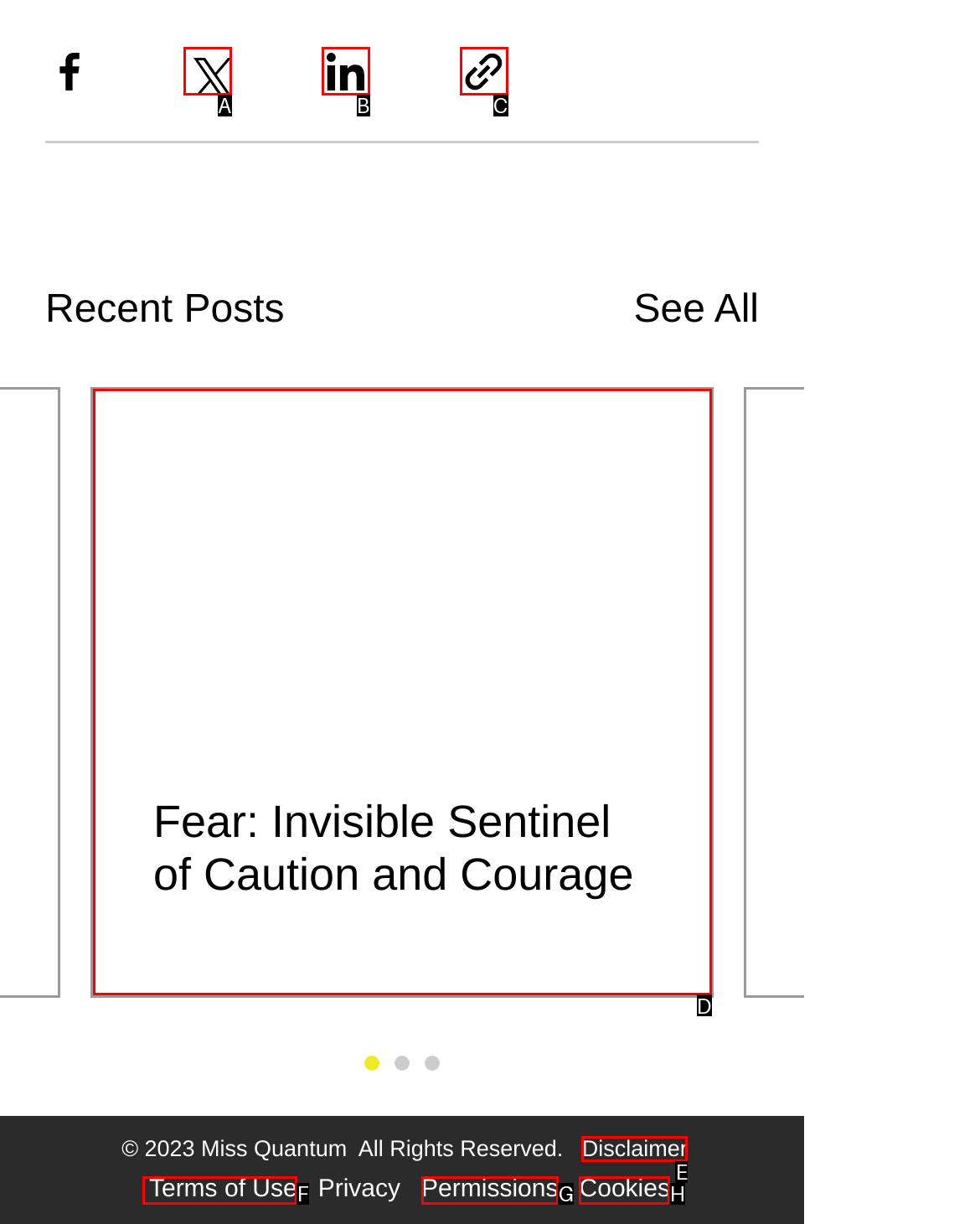Tell me which one HTML element I should click to complete the following task: Read the article
Answer with the option's letter from the given choices directly.

D